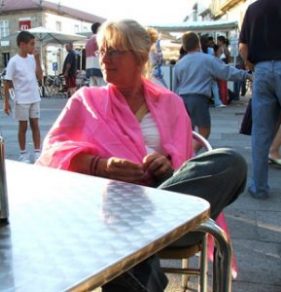What is the atmosphere of the street scene?
Based on the screenshot, answer the question with a single word or phrase.

Vibrant and lively